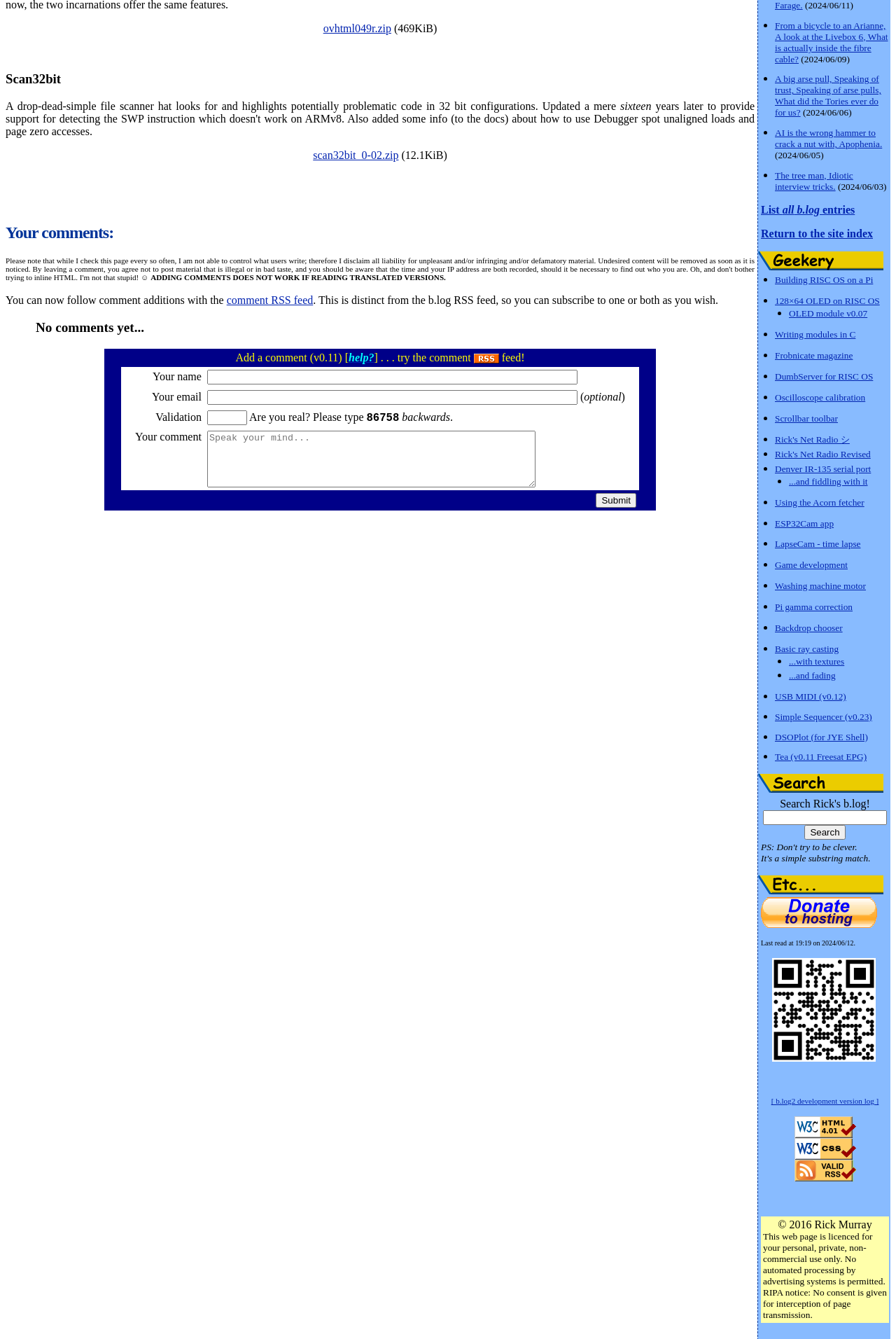Locate the UI element described by Game development and provide its bounding box coordinates. Use the format (top-left x, top-left y, bottom-right x, bottom-right y) with all values as floating point numbers between 0 and 1.

[0.865, 0.417, 0.946, 0.426]